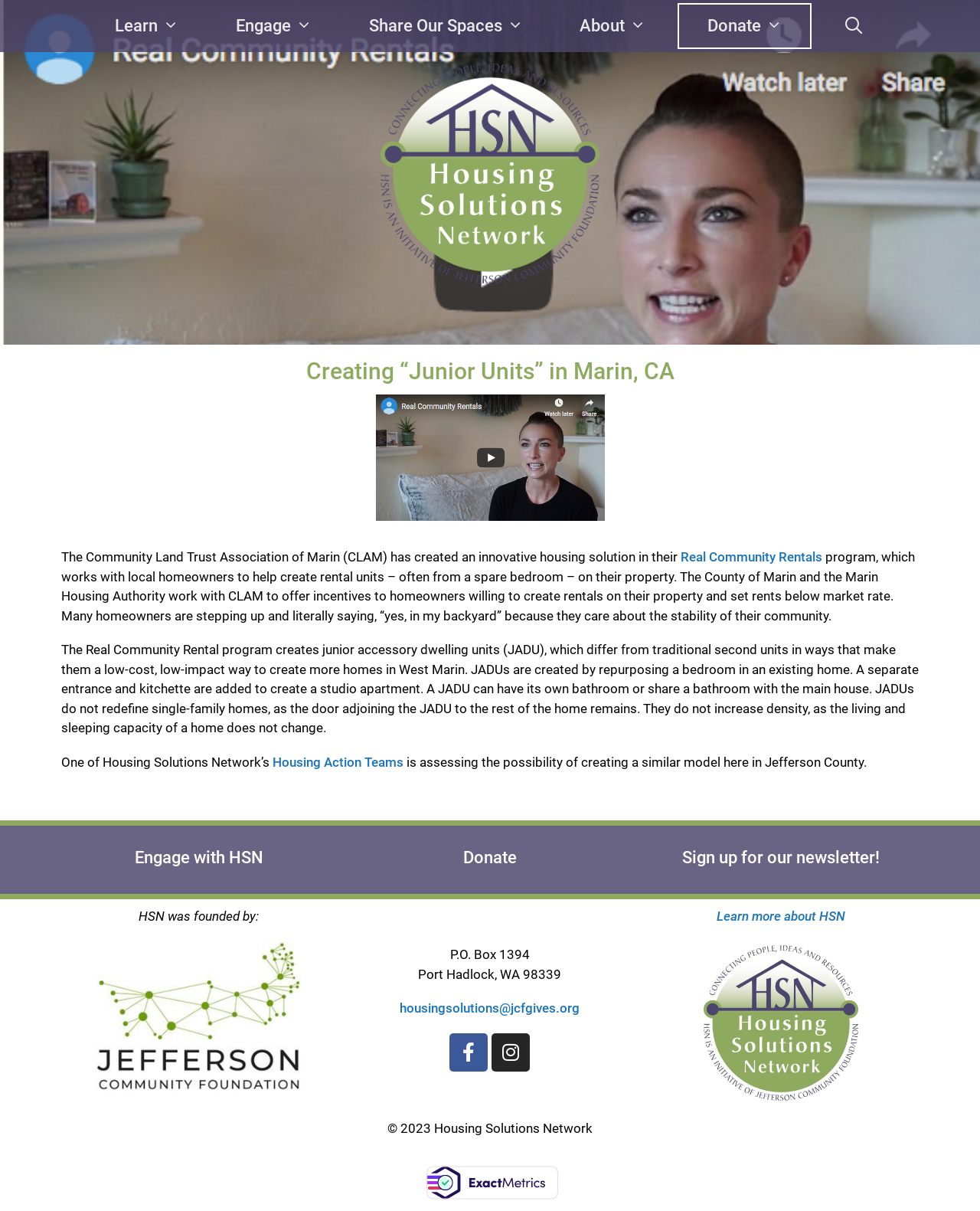What is a JADU?
Could you answer the question in a detailed manner, providing as much information as possible?

The question is asking about the meaning of JADU. From the webpage, we can see that JADU stands for junior accessory dwelling unit, which is created by repurposing a bedroom in an existing home.